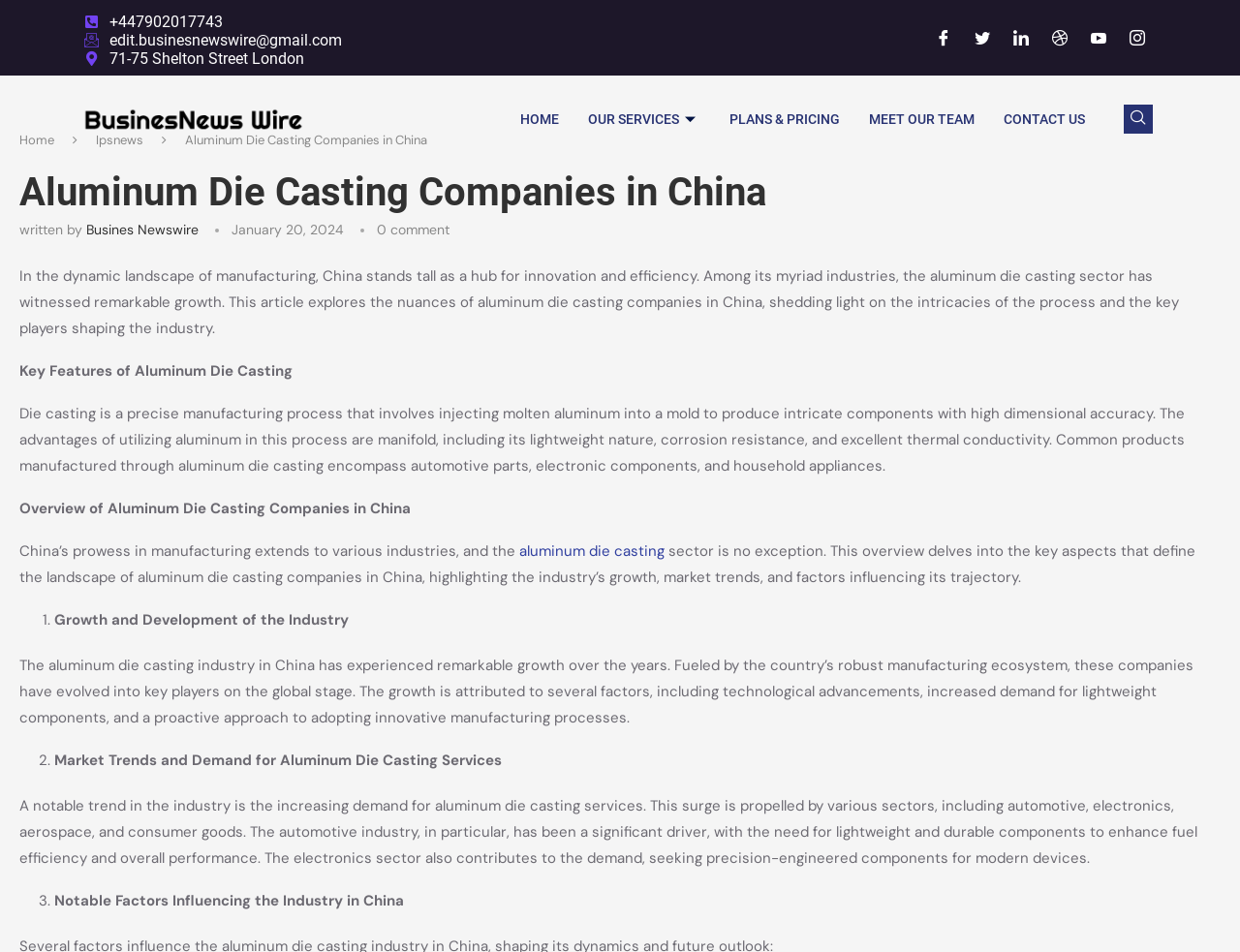Using the information in the image, could you please answer the following question in detail:
How many social media links are there?

I counted the number of social media links by looking at the top-right section of the webpage, where the social media icons are usually displayed. I found links to Facebook, Twitter, LinkedIn, Dribble, Youtube, and Instagram, which makes a total of 6 social media links.